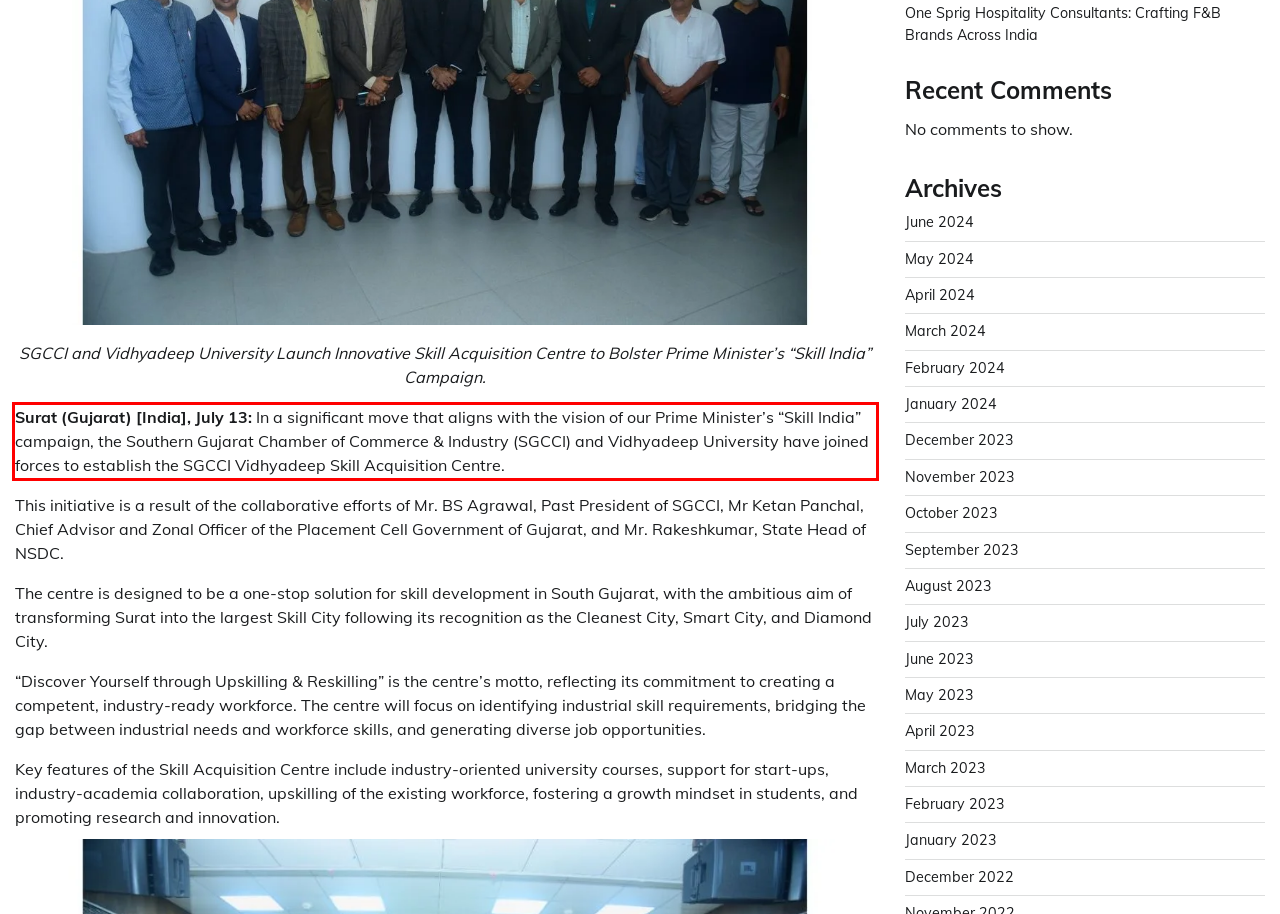The screenshot provided shows a webpage with a red bounding box. Apply OCR to the text within this red bounding box and provide the extracted content.

Surat (Gujarat) [India], July 13: In a significant move that aligns with the vision of our Prime Minister’s “Skill India” campaign, the Southern Gujarat Chamber of Commerce & Industry (SGCCI) and Vidhyadeep University have joined forces to establish the SGCCI Vidhyadeep Skill Acquisition Centre.